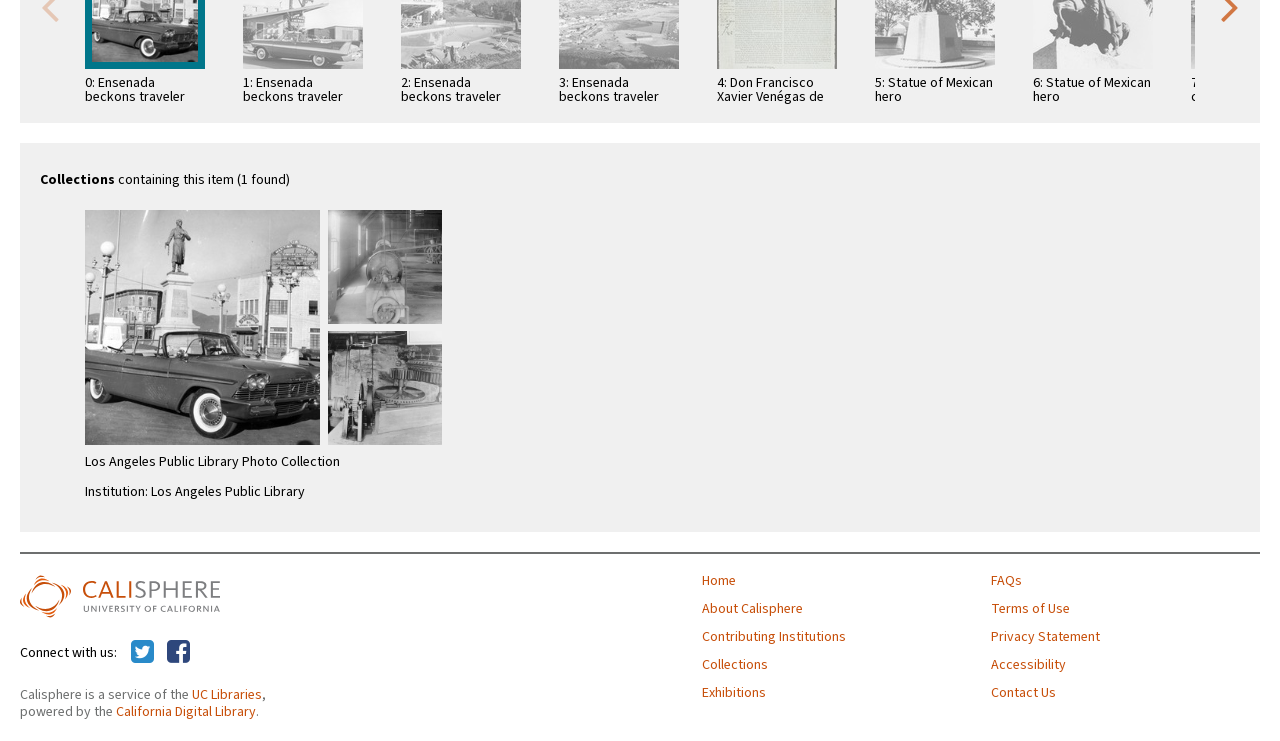Can you specify the bounding box coordinates for the region that should be clicked to fulfill this instruction: "Visit the 'UC Libraries' website".

[0.15, 0.925, 0.205, 0.952]